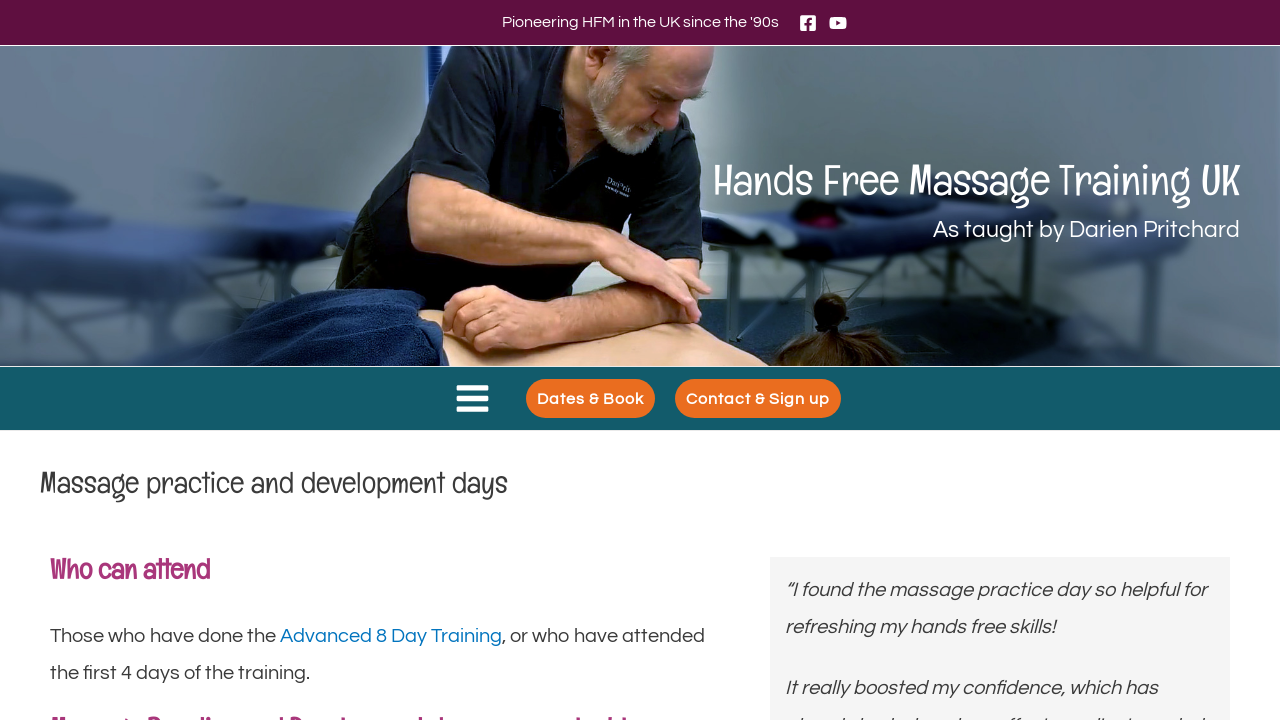What is the name of the person teaching the massage training?
Answer the question with as much detail as possible.

I found the answer by looking at the StaticText element with the text 'As taught by Darien Pritchard' which is located below the link 'Hands Free Massage Training UK'.